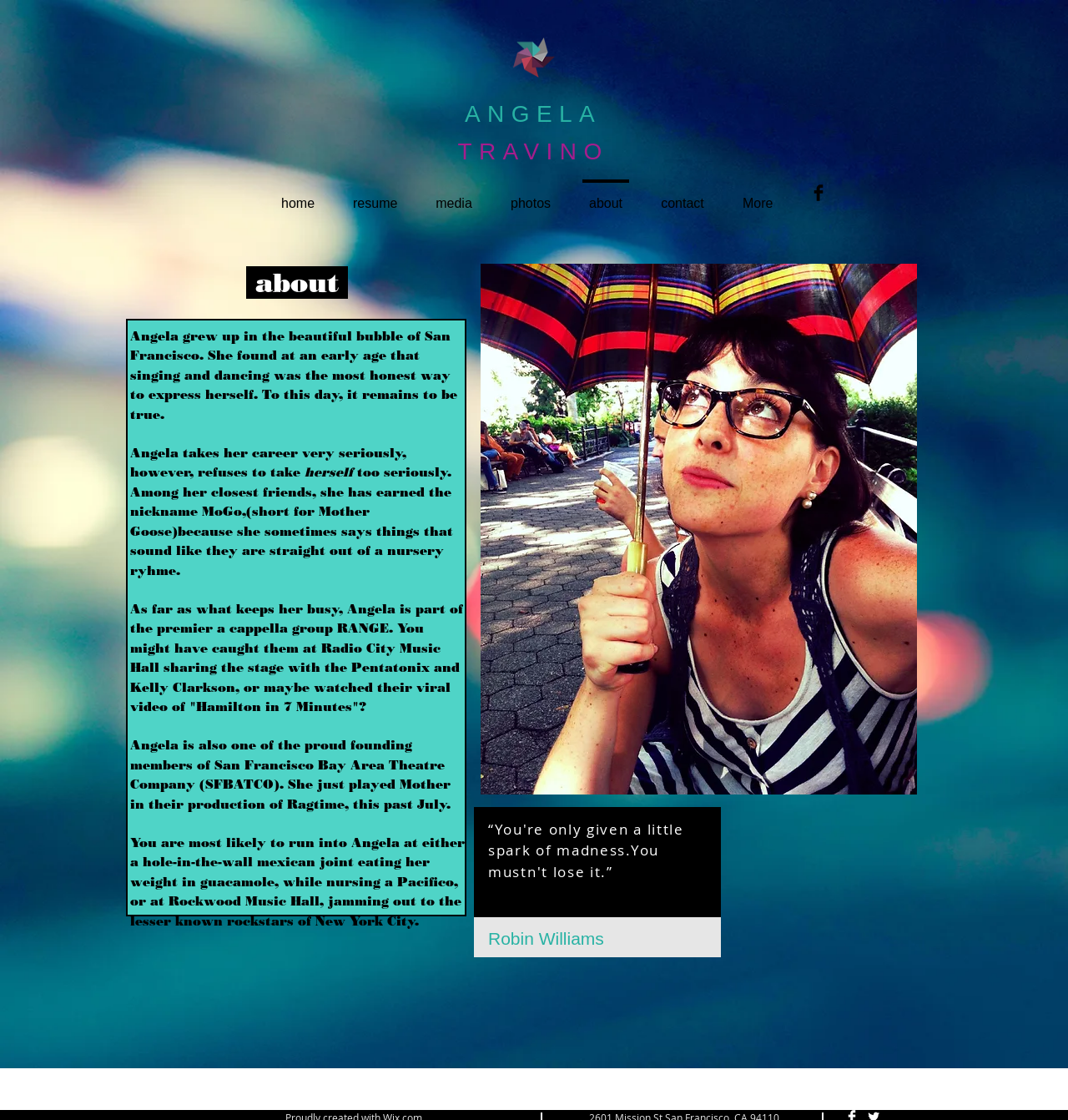Kindly respond to the following question with a single word or a brief phrase: 
What is Angela's nickname among her friends?

MoGo